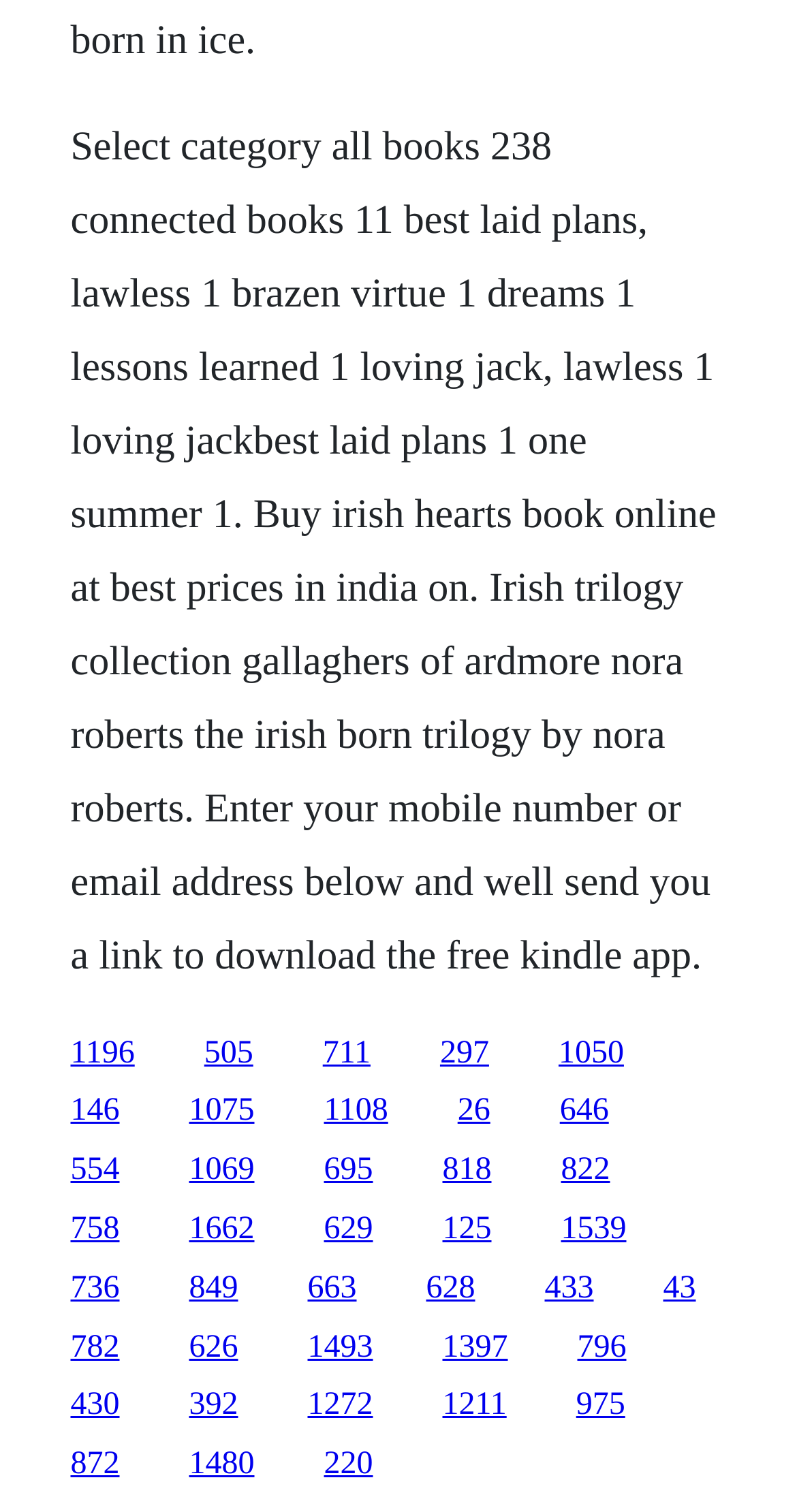How many book categories are listed?
Using the image as a reference, give an elaborate response to the question.

By analyzing the StaticText element, I found that it mentions 'Select category all books 238 connected books 11 best laid plans...'. This implies that there are 11 book categories listed on the webpage.